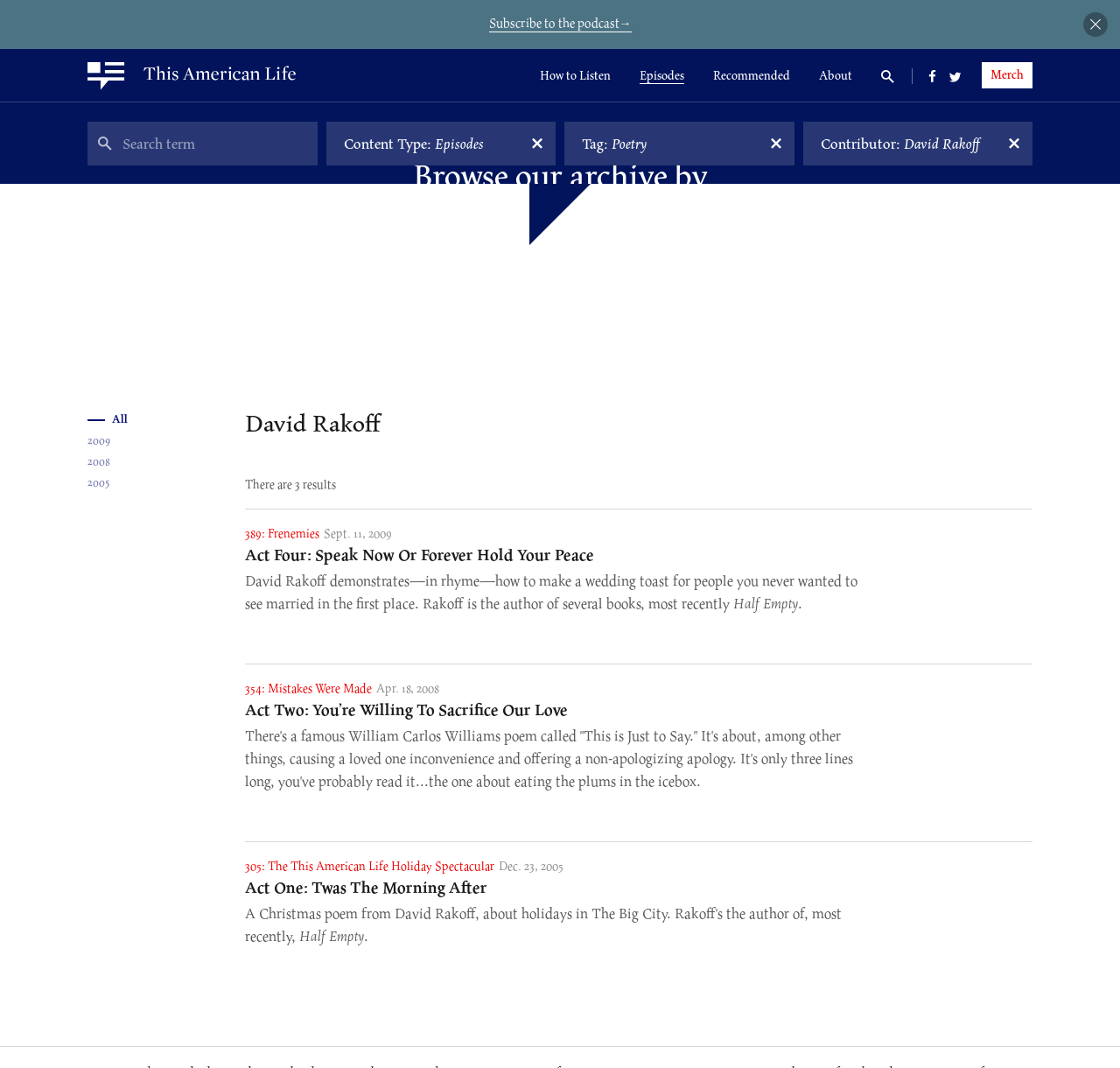Using the details in the image, give a detailed response to the question below:
How many years are listed as filters?

I looked at the links above the episode list, which represent filters by year. There are three links: '2009', '2008', and '2005'.